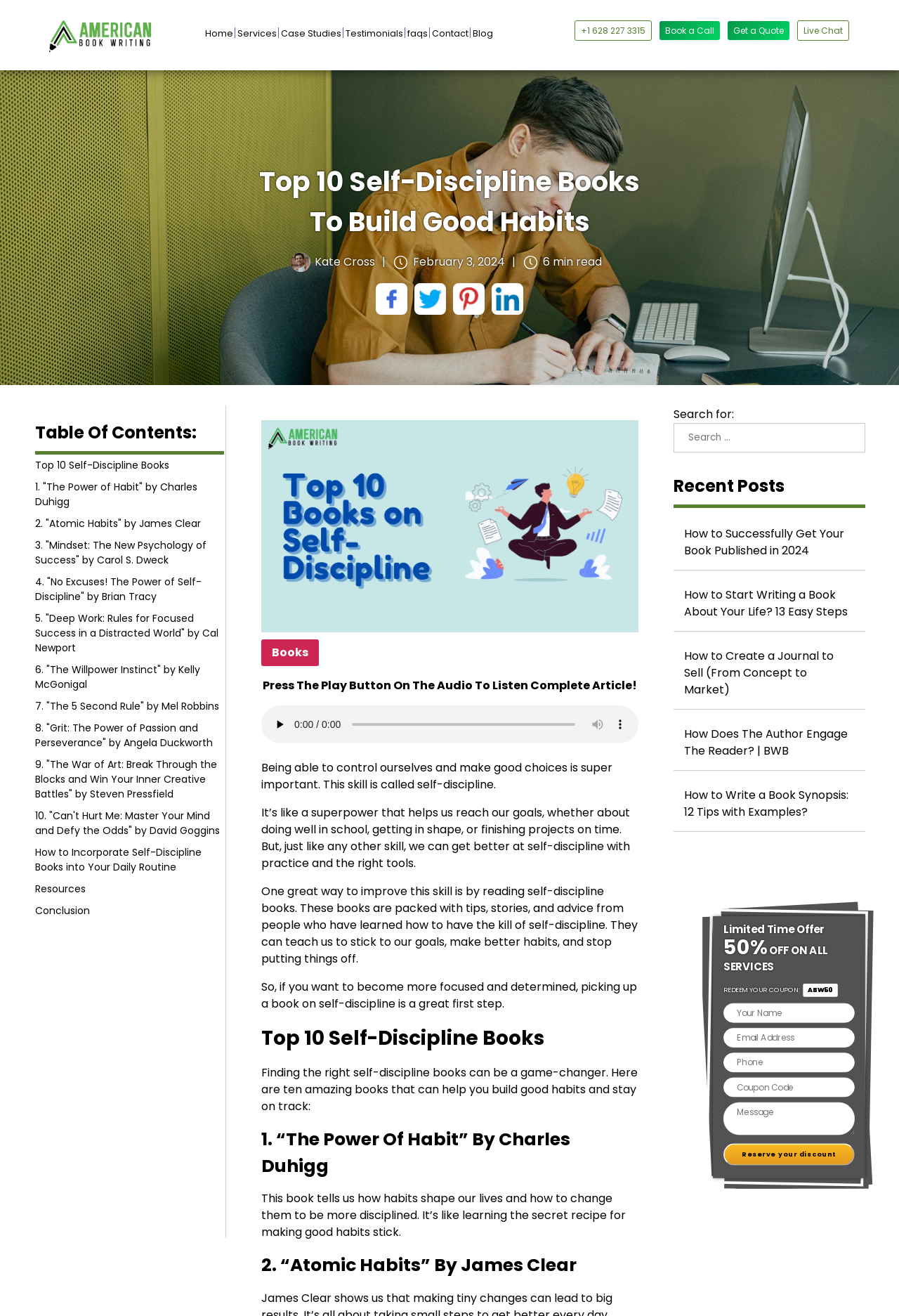Pinpoint the bounding box coordinates of the clickable element needed to complete the instruction: "Read the article 'How to Successfully Get Your Book Published in 2024'". The coordinates should be provided as four float numbers between 0 and 1: [left, top, right, bottom].

[0.761, 0.399, 0.939, 0.424]